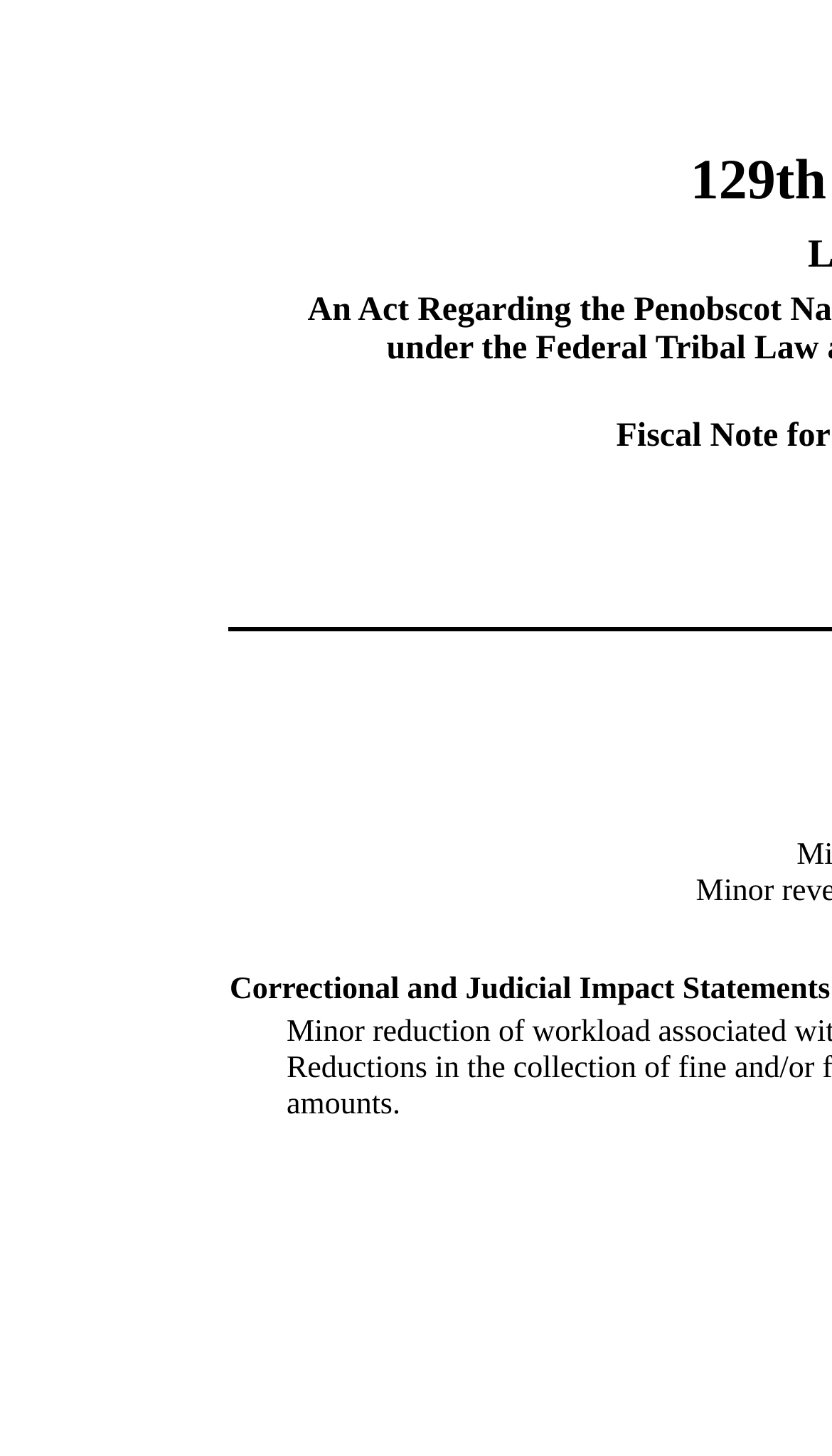Are all grid cells of the same size?
Look at the screenshot and respond with one word or a short phrase.

Yes